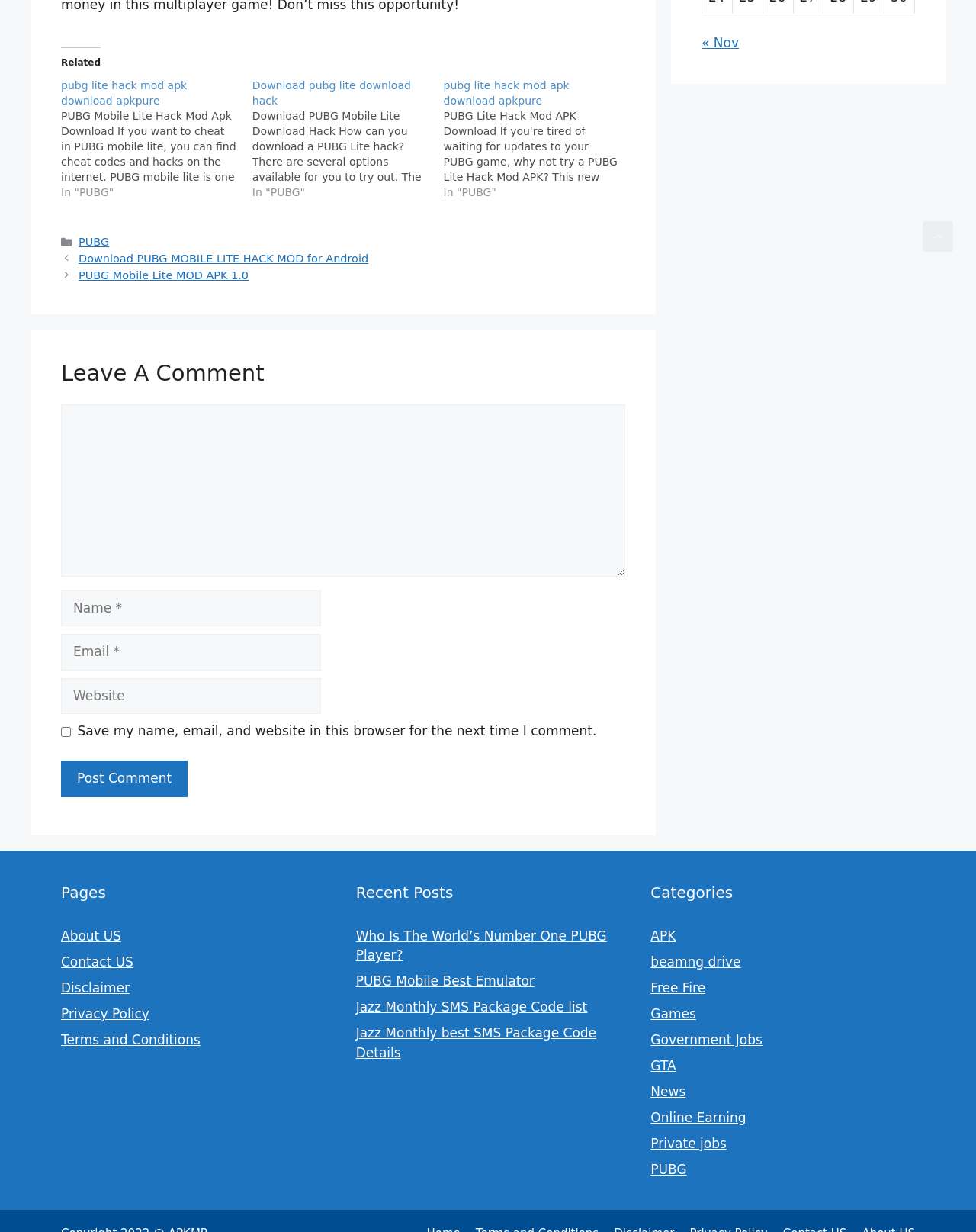What can be downloaded from this webpage?
Please provide a comprehensive answer based on the details in the screenshot.

The webpage provides links to download PUBG Mobile Lite Hack Mod, as seen in the links 'pubg lite hack mod apk download apkpure' and 'Download PUBG Mobile Lite Download Hack'.